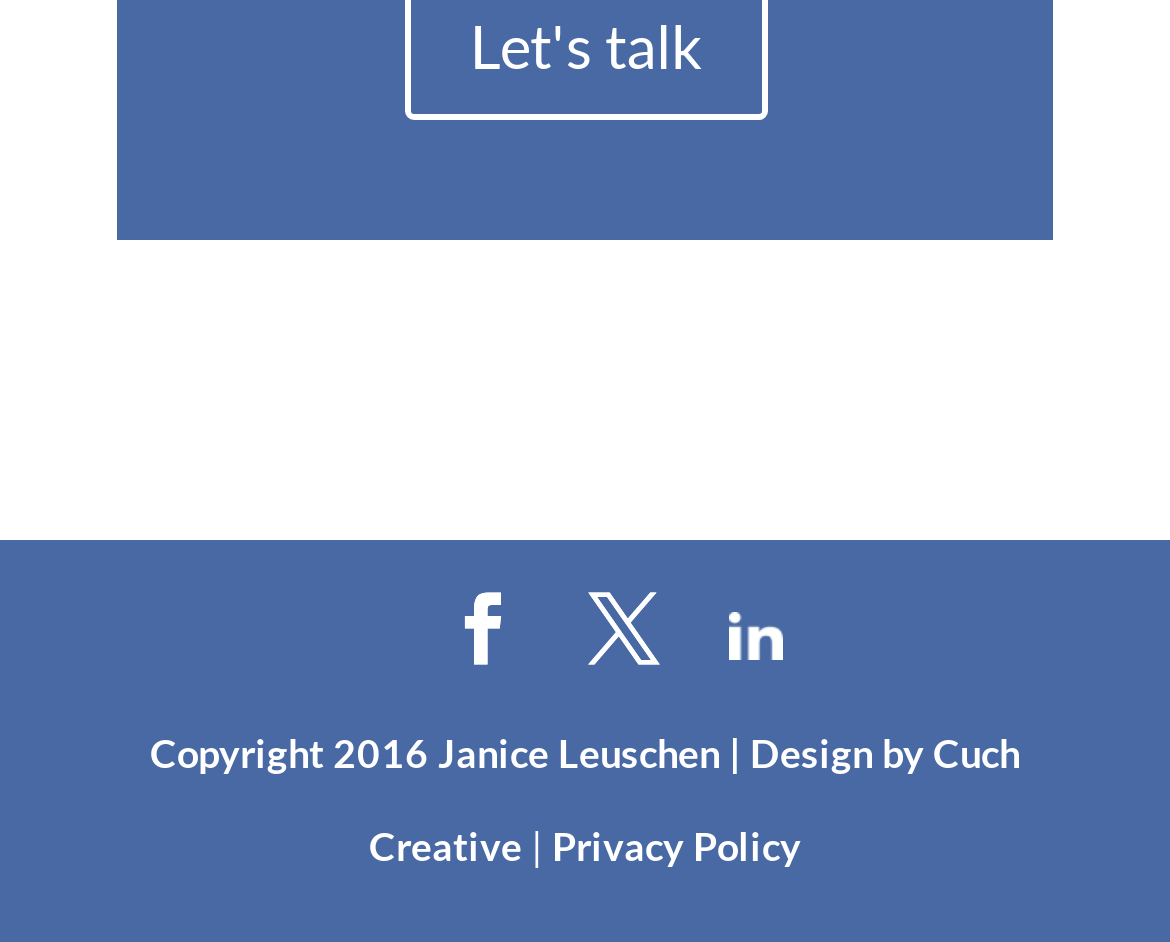From the image, can you give a detailed response to the question below:
What is the shape of the icon in the second link?

The second link has an OCR text of '', which is likely an icon. Based on the bounding box coordinates [0.503, 0.622, 0.564, 0.722], the icon is a rectangle shape.